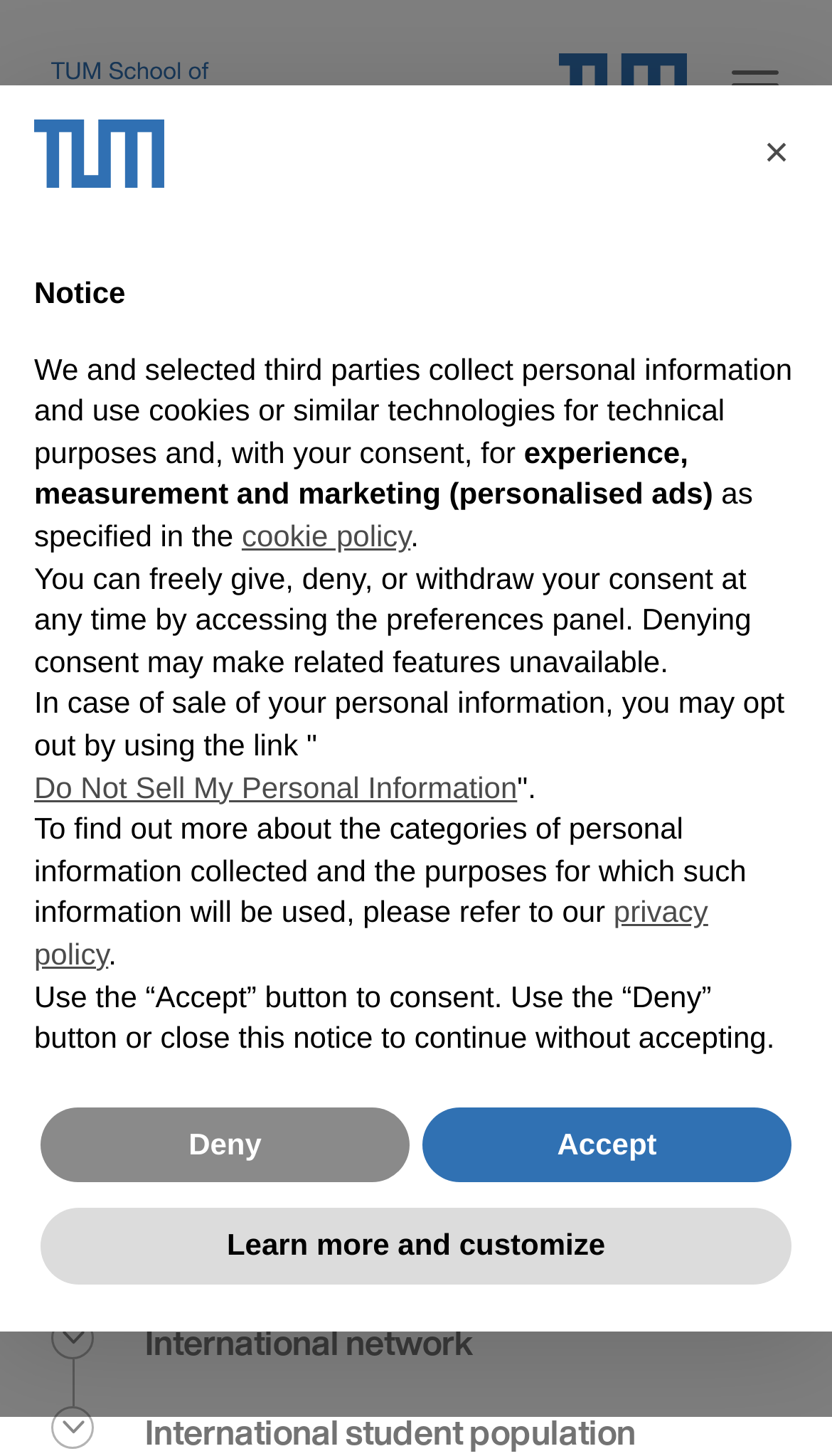What is the name of the school?
Please provide a comprehensive answer based on the contents of the image.

I found the answer by looking at the root element 'Internationalization | TUM School of Management' and the StaticText 'We at TUM School of Management are convinced that diversity drives innovation...' which both mention the name of the school.